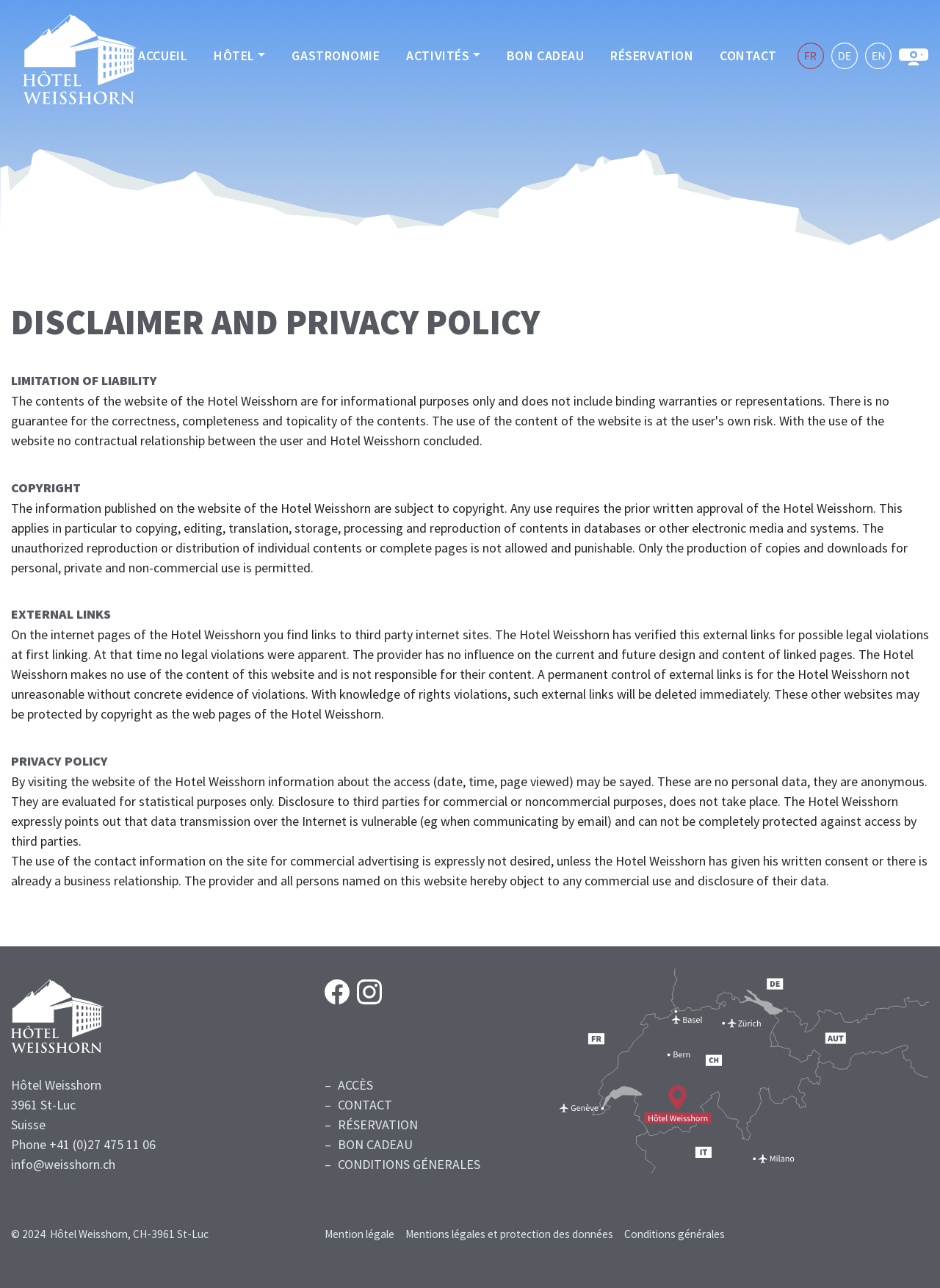What is the name of the hotel?
Please give a well-detailed answer to the question.

I found the answer by looking at the logo at the top left corner of the webpage, which says 'Logo Hotel Weisshorn'. Additionally, the text 'Hôtel Weisshorn' is mentioned multiple times throughout the webpage, including in the footer section.